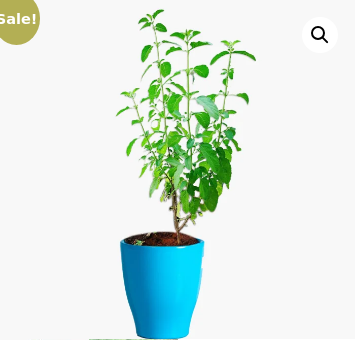Explain the content of the image in detail.

The image features a vibrant Ram Tulsi (Holy Basil Plant) displayed in a striking blue pot. The plant showcases lush green leaves, indicating its healthy growth and vitality. A prominent "Sale!" tag signifies a special offer, enticing potential buyers. This medicinal plant, popular in various cultures for its health benefits, is suitable for outdoor semi-shade locations. The overall presentation emphasizes its appeal as an ornamental and practical addition to any garden, perfect for those seeking to enhance their green space.